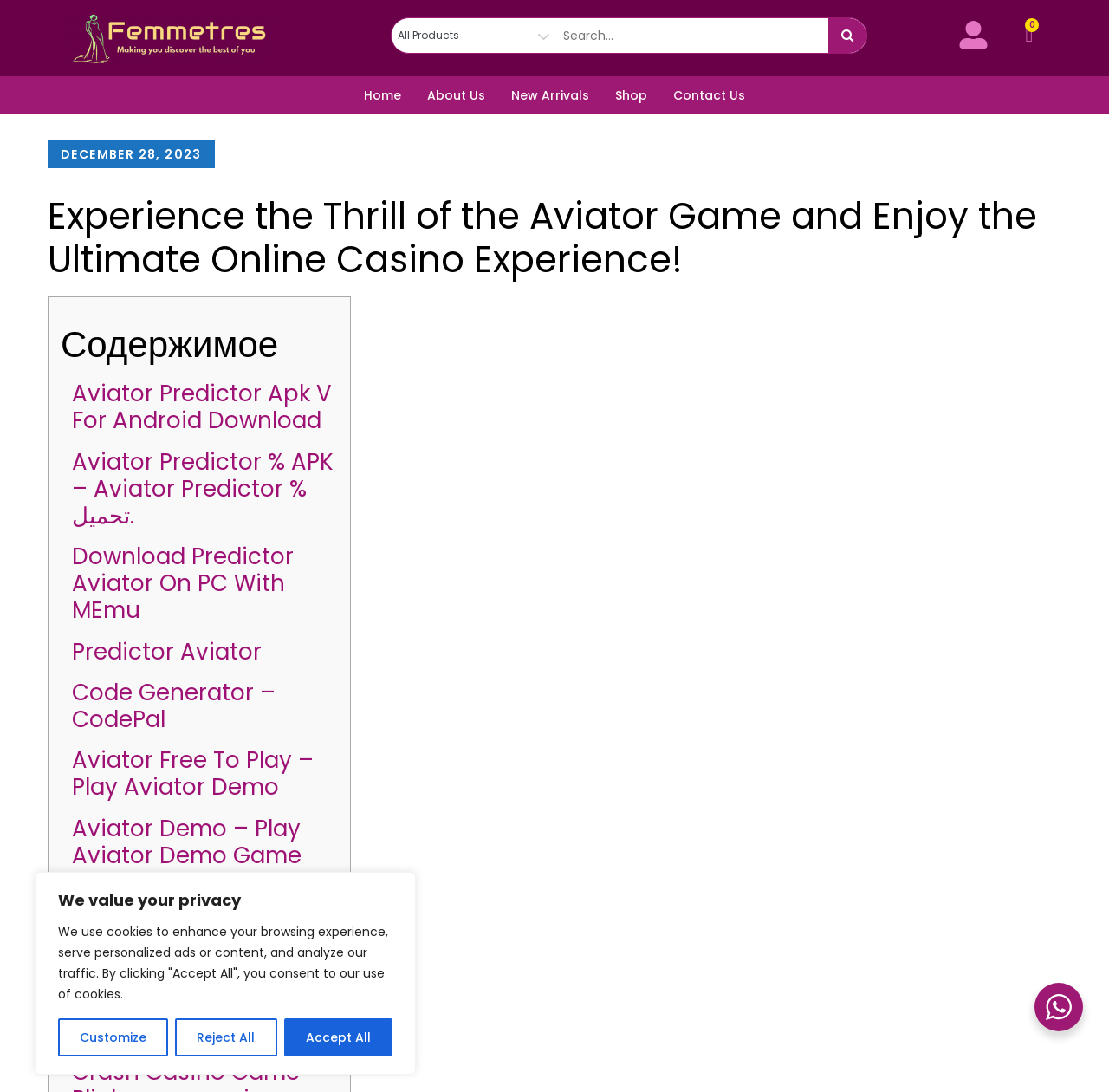What is the purpose of the cookies on this website?
Kindly offer a comprehensive and detailed response to the question.

I read the static text element that says 'We use cookies to enhance your browsing experience, serve personalized ads or content, and analyze our traffic.' This indicates that the purpose of the cookies on this website is to enhance the browsing experience.